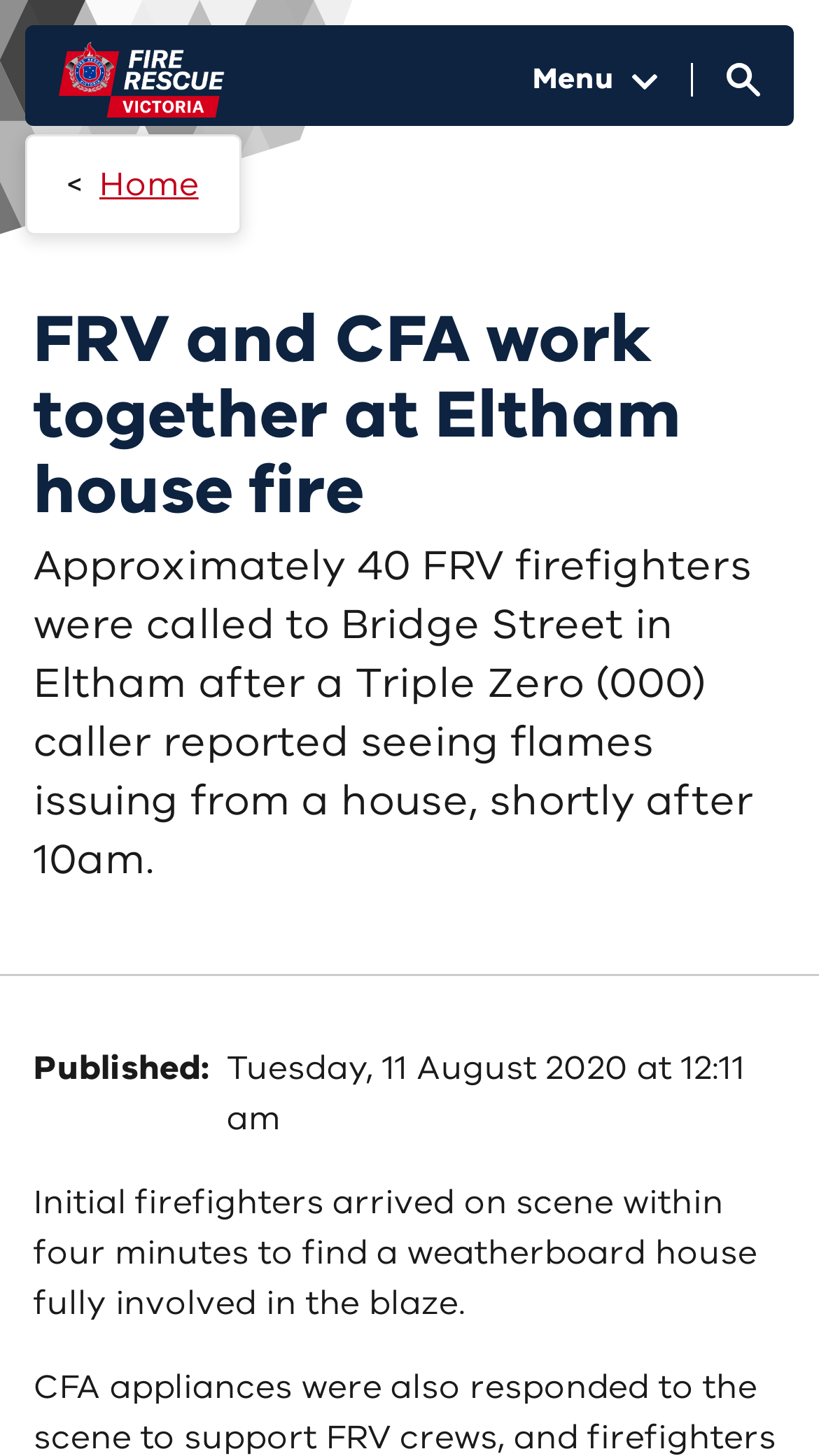Extract the text of the main heading from the webpage.

FRV and CFA work together at Eltham house fire